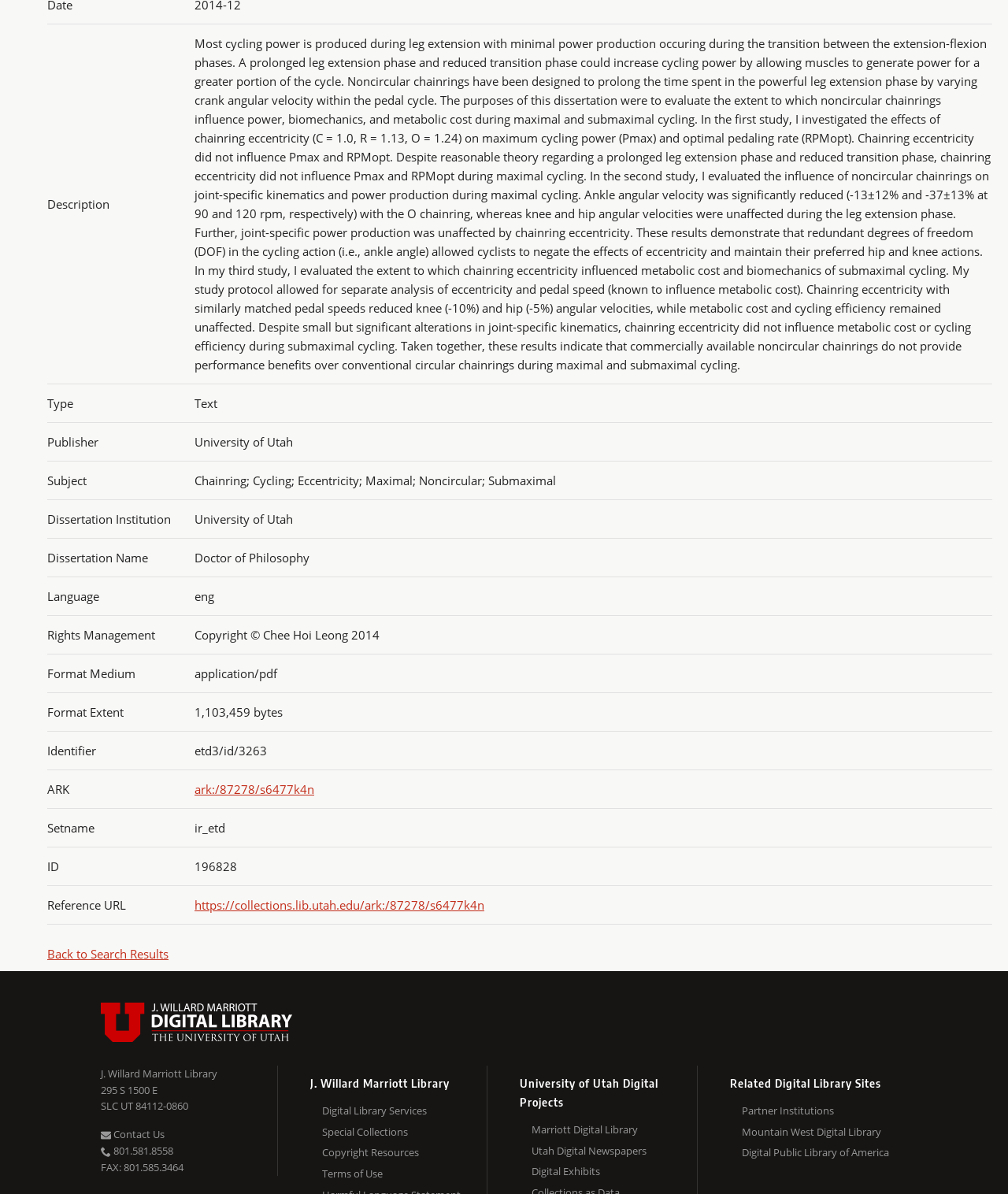Could you please study the image and provide a detailed answer to the question:
What is the language of the dissertation?

I found the answer by looking at the gridcell with the label 'Language' and its corresponding value is 'eng', which is an abbreviation for English.